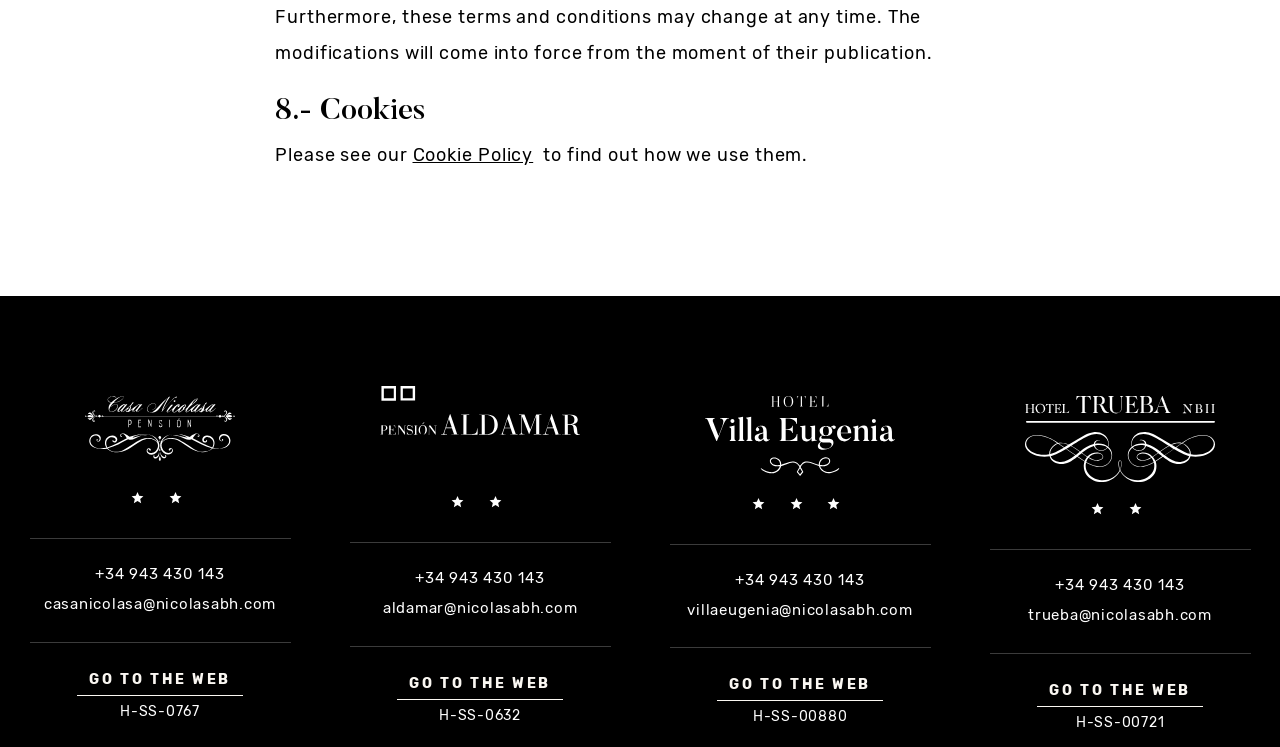Please provide the bounding box coordinates for the element that needs to be clicked to perform the instruction: "email casanicolasa@nicolasabh.com". The coordinates must consist of four float numbers between 0 and 1, formatted as [left, top, right, bottom].

[0.034, 0.797, 0.216, 0.821]